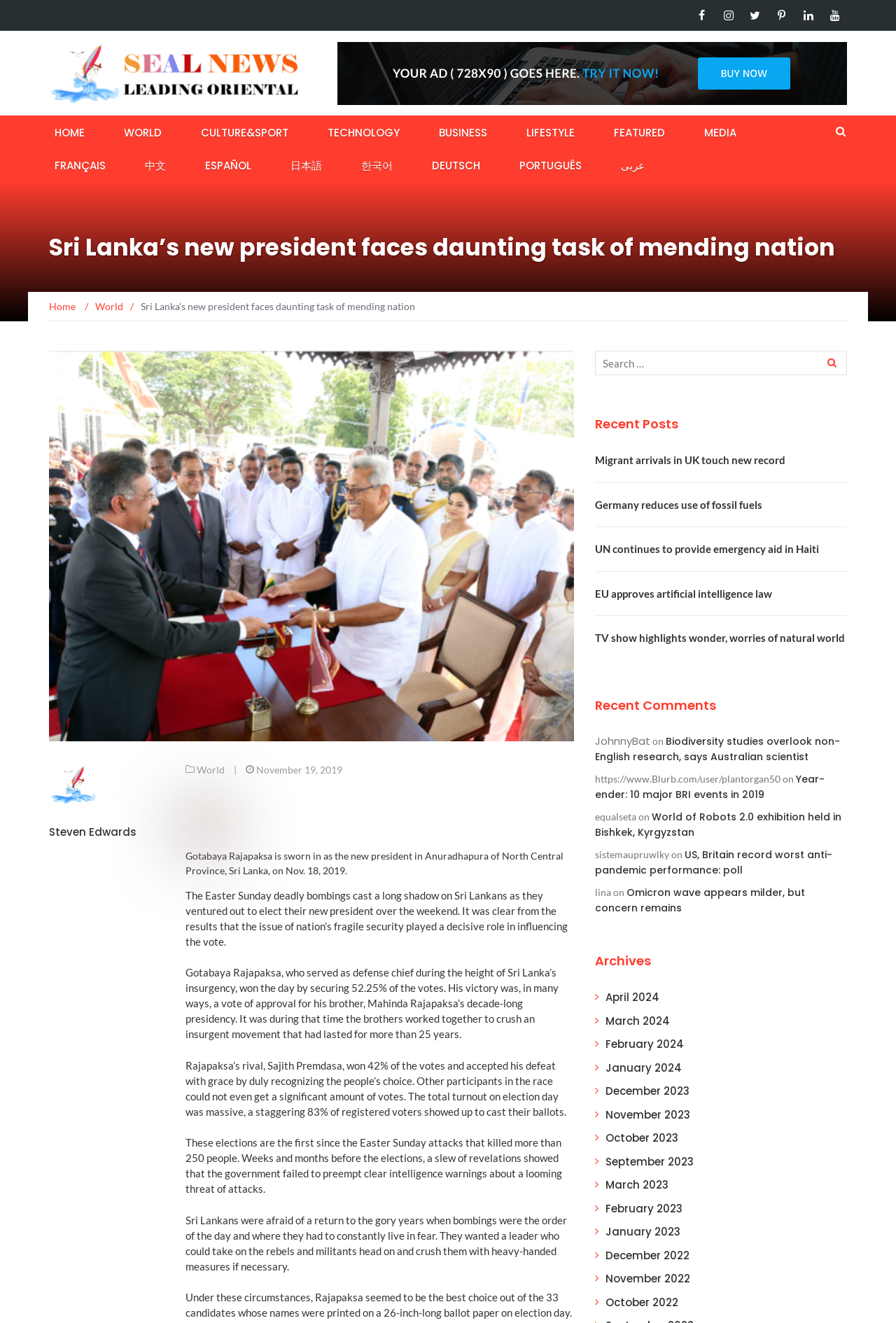What is the total turnout on election day?
Please provide a single word or phrase answer based on the image.

83%